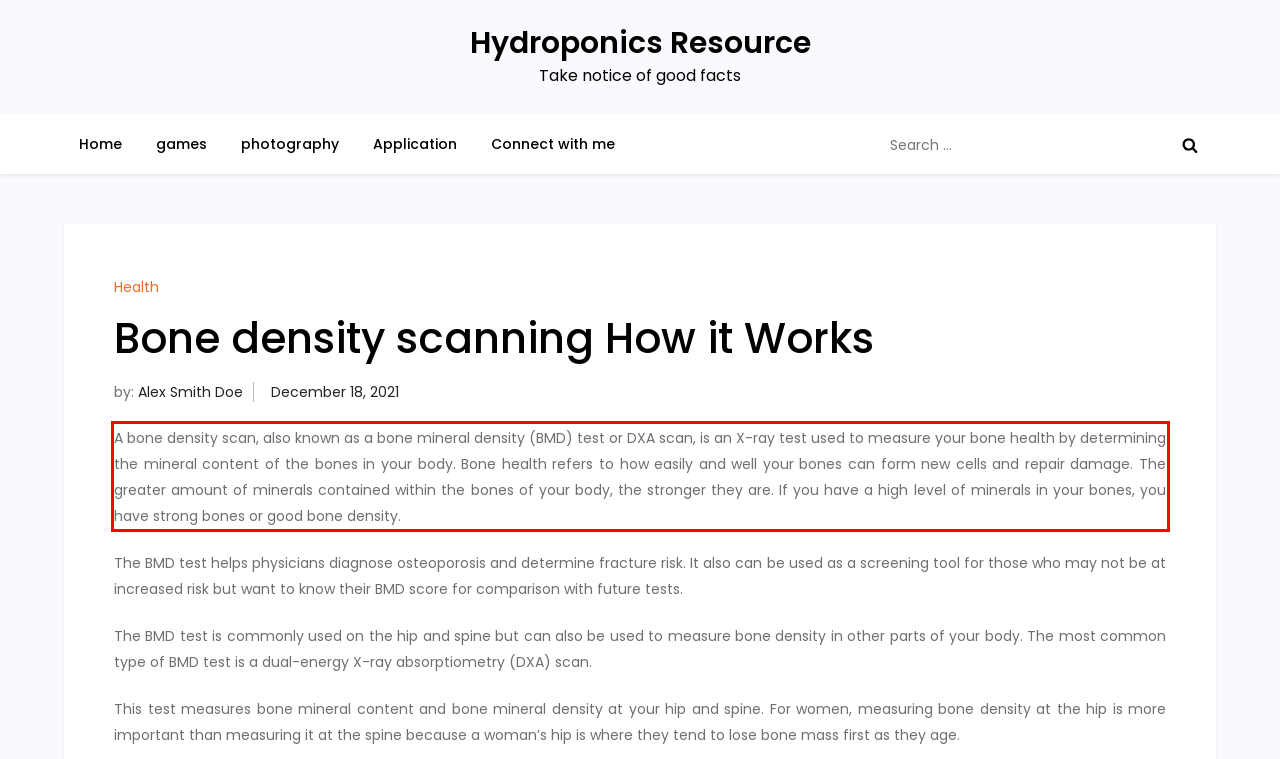Using the provided screenshot of a webpage, recognize and generate the text found within the red rectangle bounding box.

A bone density scan, also known as a bone mineral density (BMD) test or DXA scan, is an X-ray test used to measure your bone health by determining the mineral content of the bones in your body. Bone health refers to how easily and well your bones can form new cells and repair damage. The greater amount of minerals contained within the bones of your body, the stronger they are. If you have a high level of minerals in your bones, you have strong bones or good bone density.